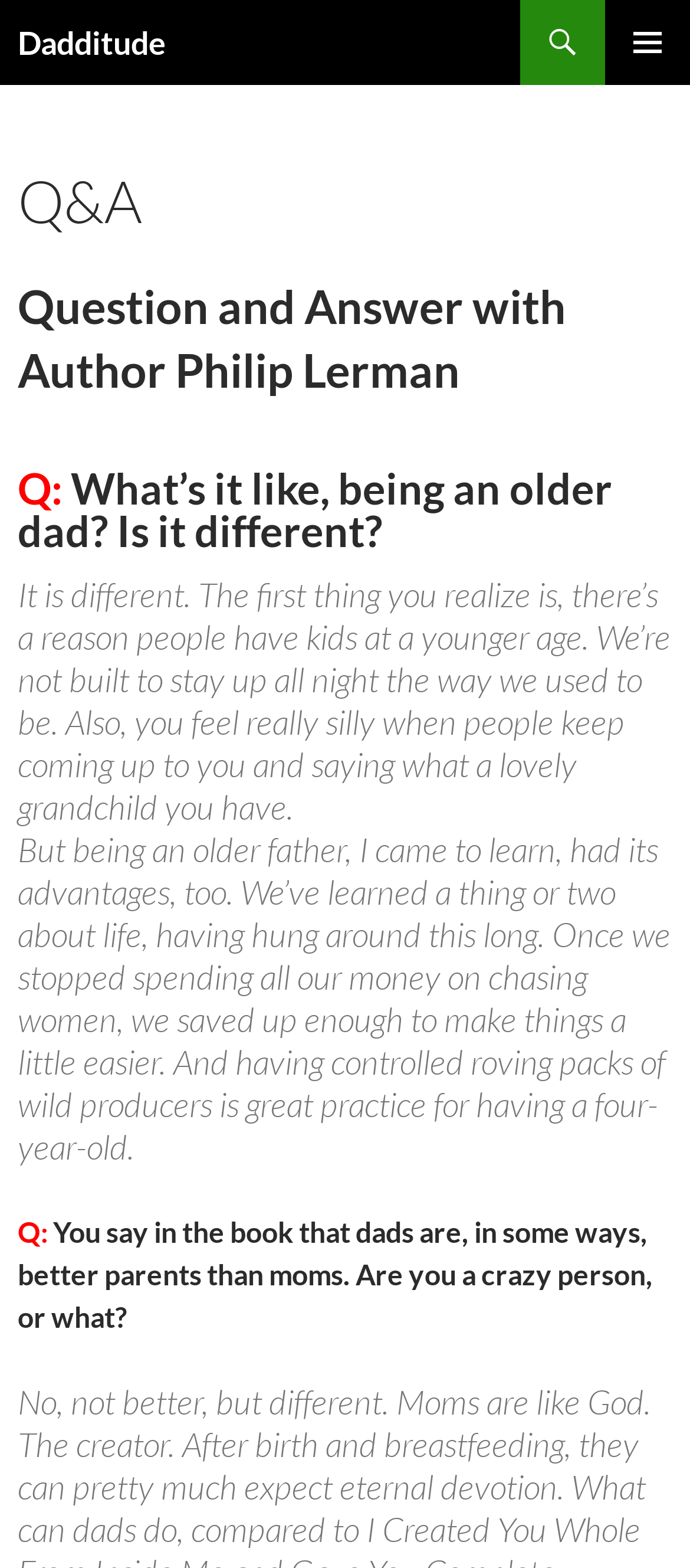Provide a thorough description of this webpage.

The webpage is a Q&A session with author Philip Lerman, specifically focused on his experiences as an older dad. At the top of the page, there is a heading that reads "Dadditude" and a link with the same text. To the right of this heading is a button labeled "PRIMARY MENU". Below this, there is a link that says "SKIP TO CONTENT".

The main content of the page is divided into sections, with headings that indicate the questions being asked. The first heading reads "Q&A" and is followed by a subheading that describes the session as a "Question and Answer with Author Philip Lerman". The next heading asks "What's it like, being an older dad? Is it different?".

Below this, there is a blockquote that contains the author's response to the question. The text describes the challenges and advantages of being an older father, including the physical demands of caring for a young child and the benefits of having gained life experience. The response is divided into two paragraphs.

Further down the page, there is another question, which asks the author if he is "a crazy person" for suggesting that dads can be better parents than moms.